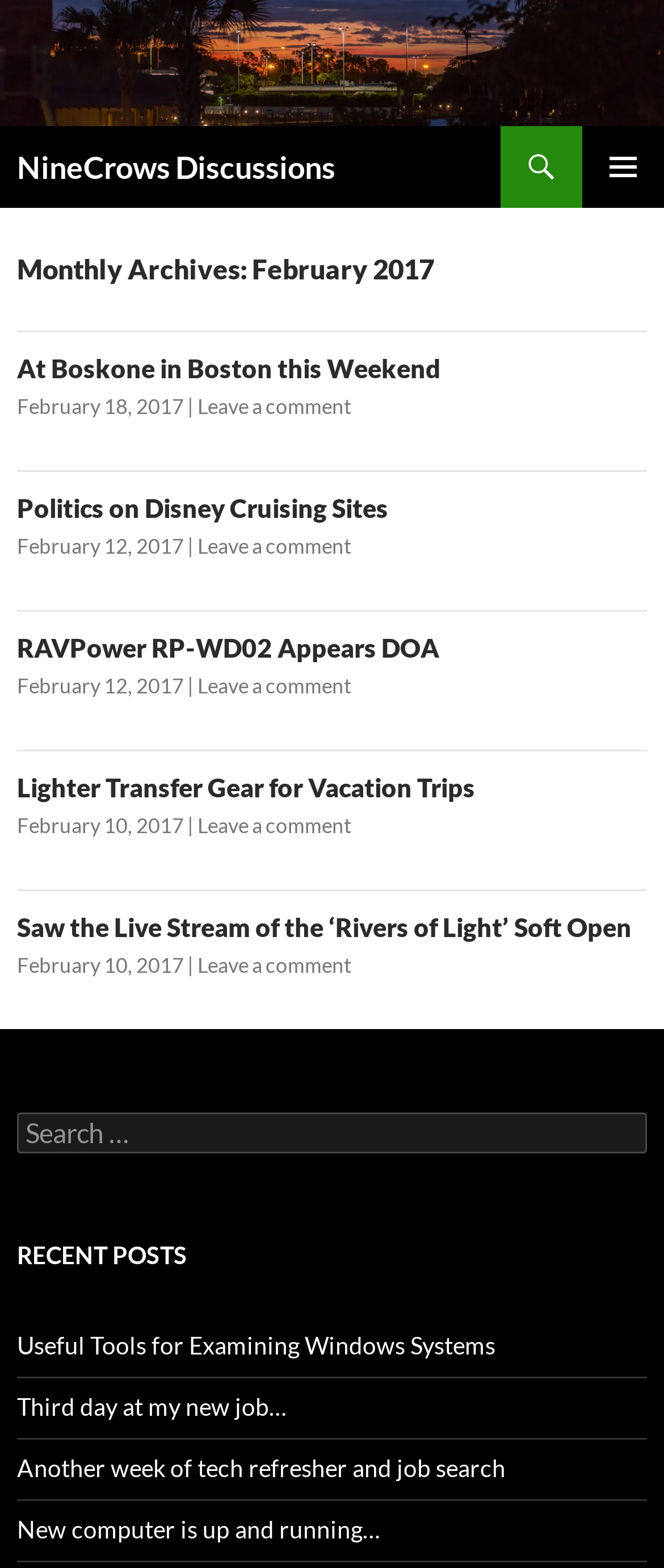Find the bounding box coordinates of the clickable area that will achieve the following instruction: "View recent posts".

[0.026, 0.788, 0.974, 0.814]